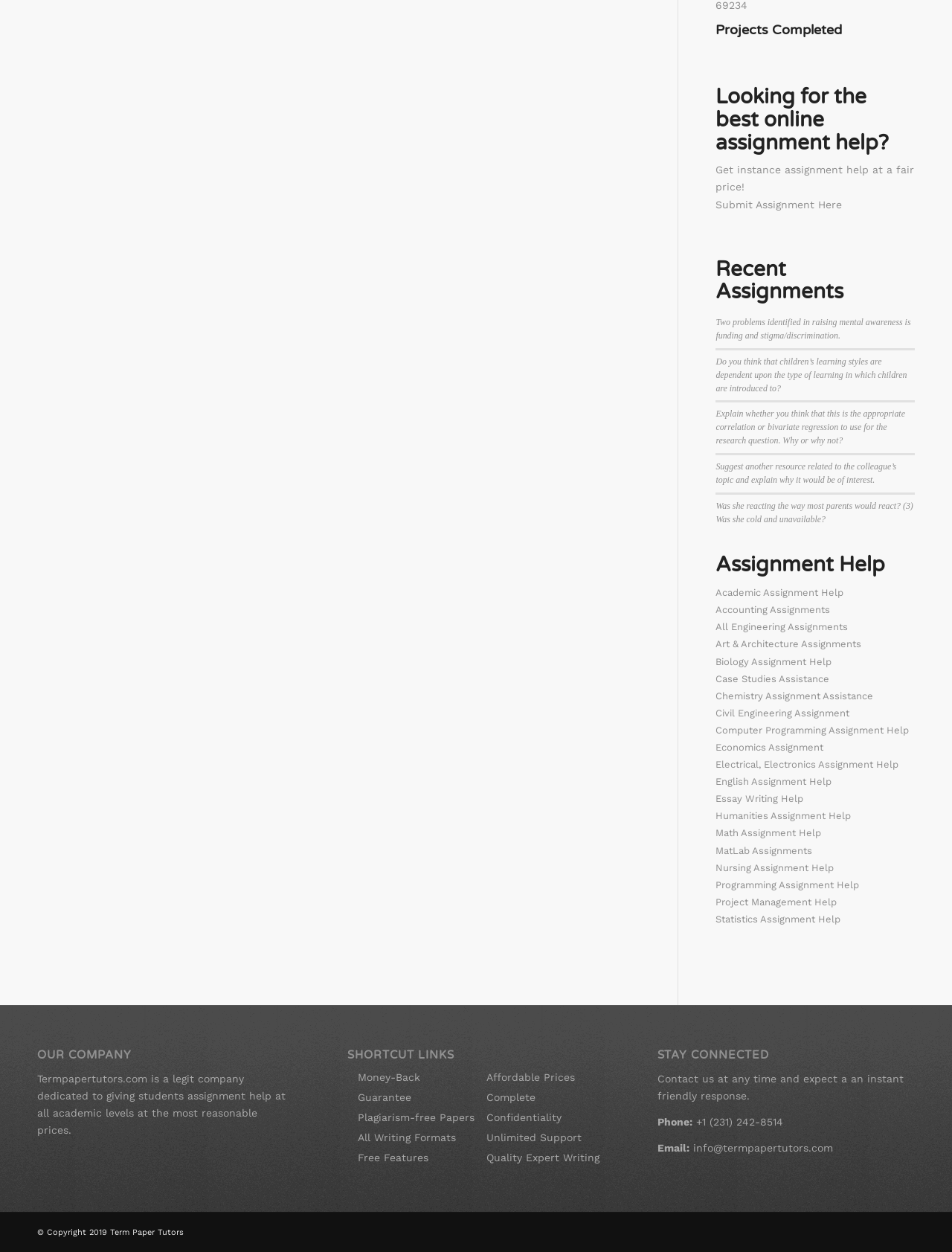Find and specify the bounding box coordinates that correspond to the clickable region for the instruction: "Go to REAL ESTATE MARKETING".

None